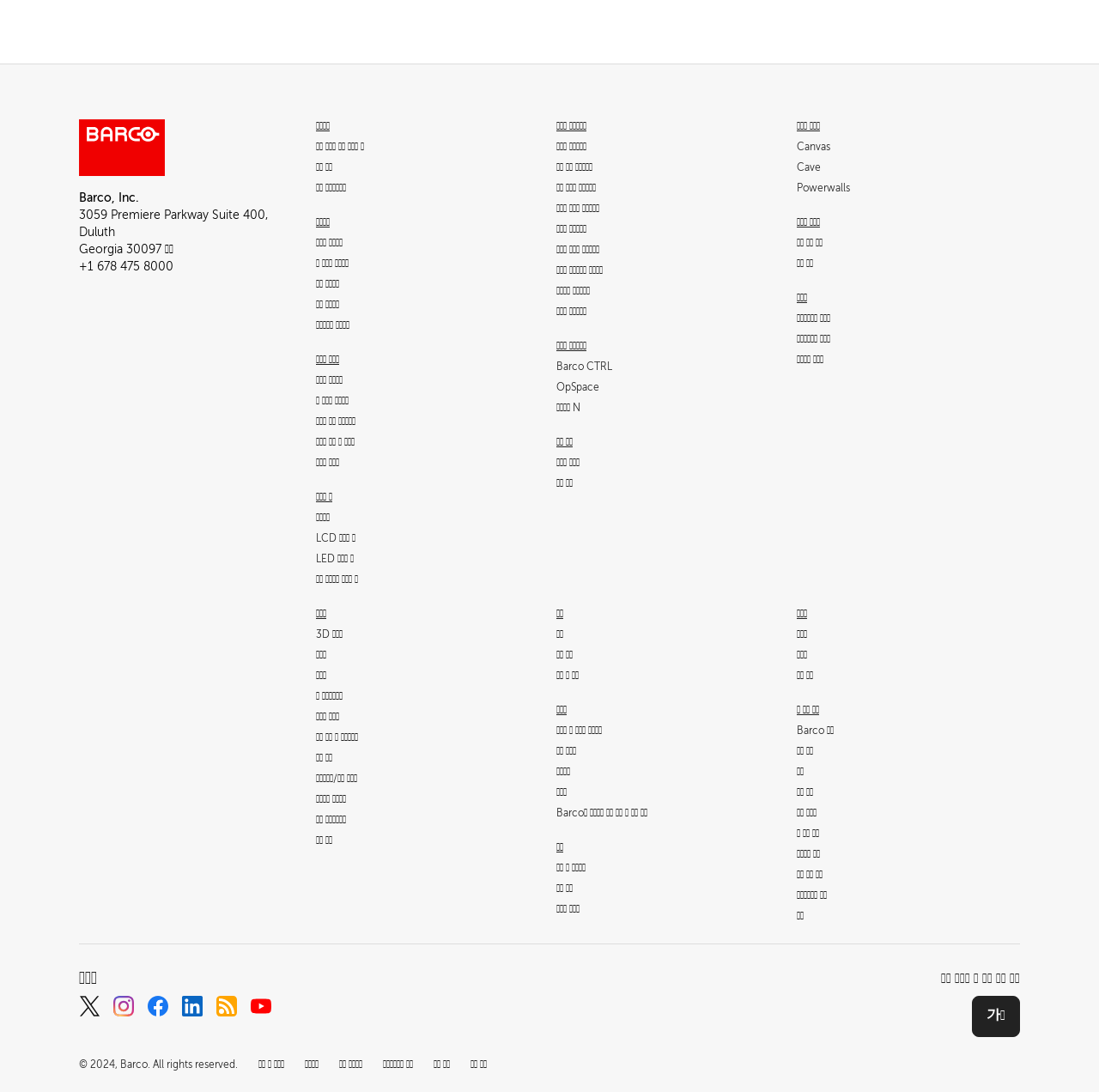Please find the bounding box coordinates of the element that must be clicked to perform the given instruction: "Click on the '시네마 프로젝터' link". The coordinates should be four float numbers from 0 to 1, i.e., [left, top, right, bottom].

[0.288, 0.217, 0.312, 0.228]